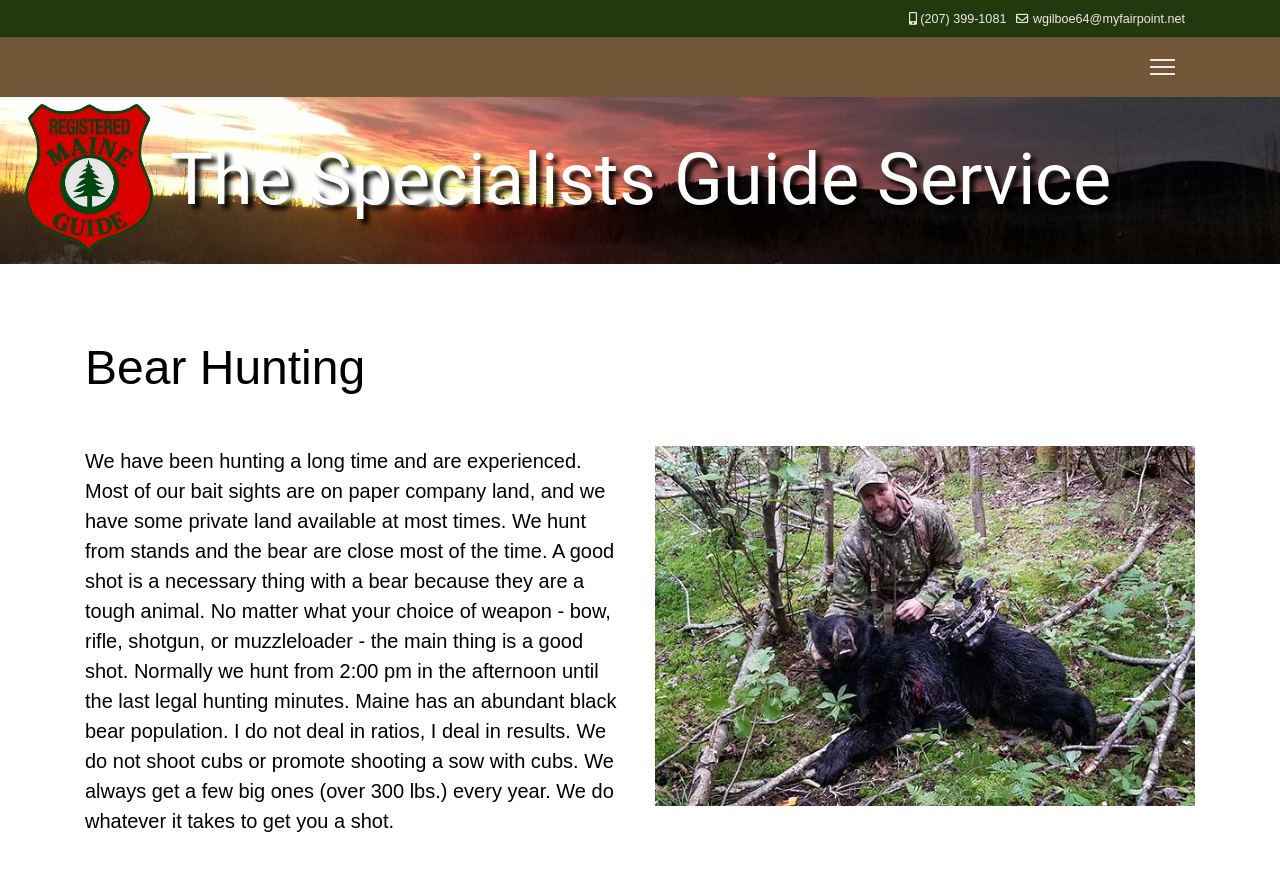Please answer the following question as detailed as possible based on the image: 
What time do the hunting trips usually start?

I found the start time of the hunting trips by reading the text that describes the hunting experience, which mentions that they 'normally hunt from 2:00 pm in the afternoon until the last legal hunting minutes'.